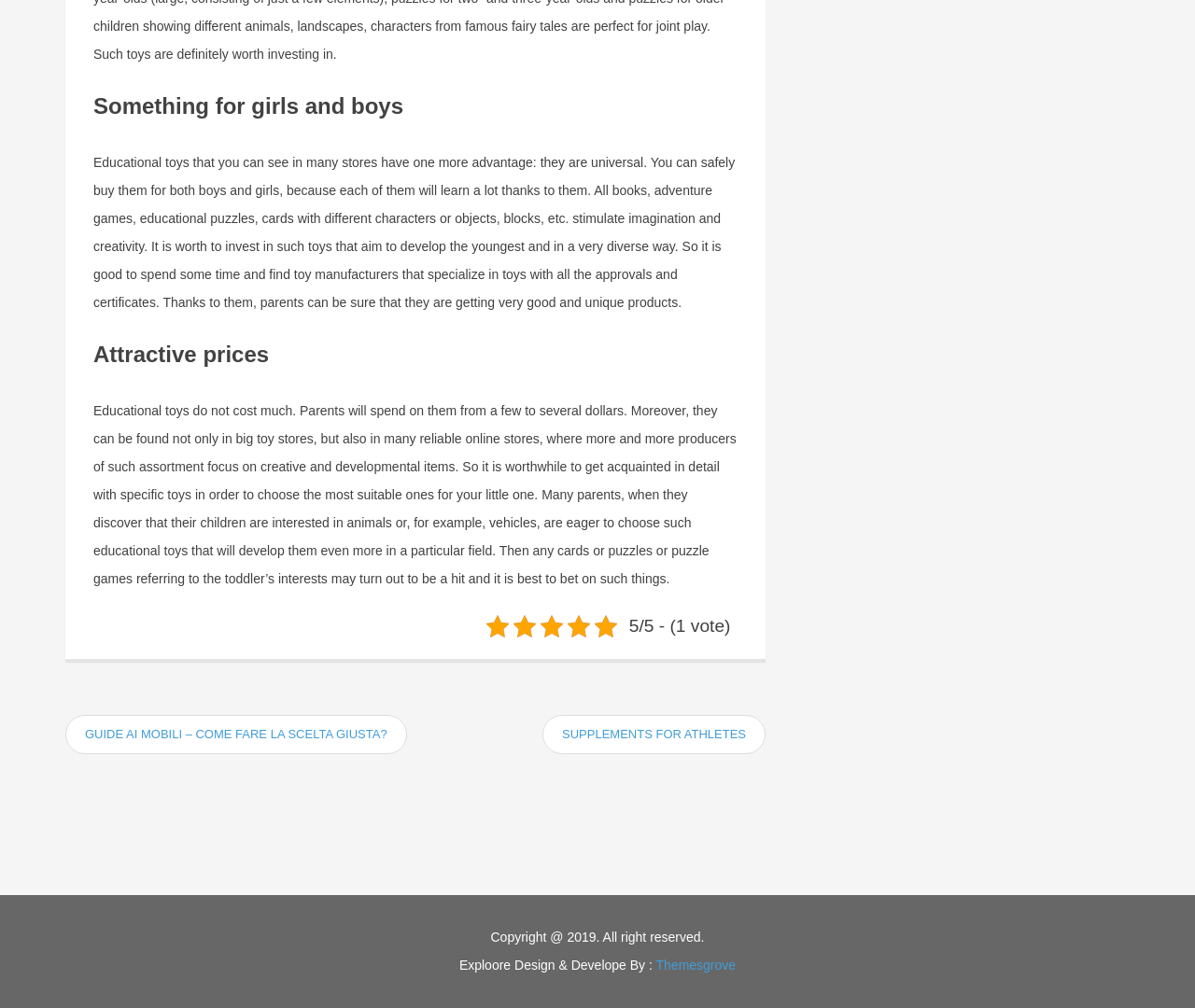What is the rating of the webpage?
From the screenshot, provide a brief answer in one word or phrase.

5/5